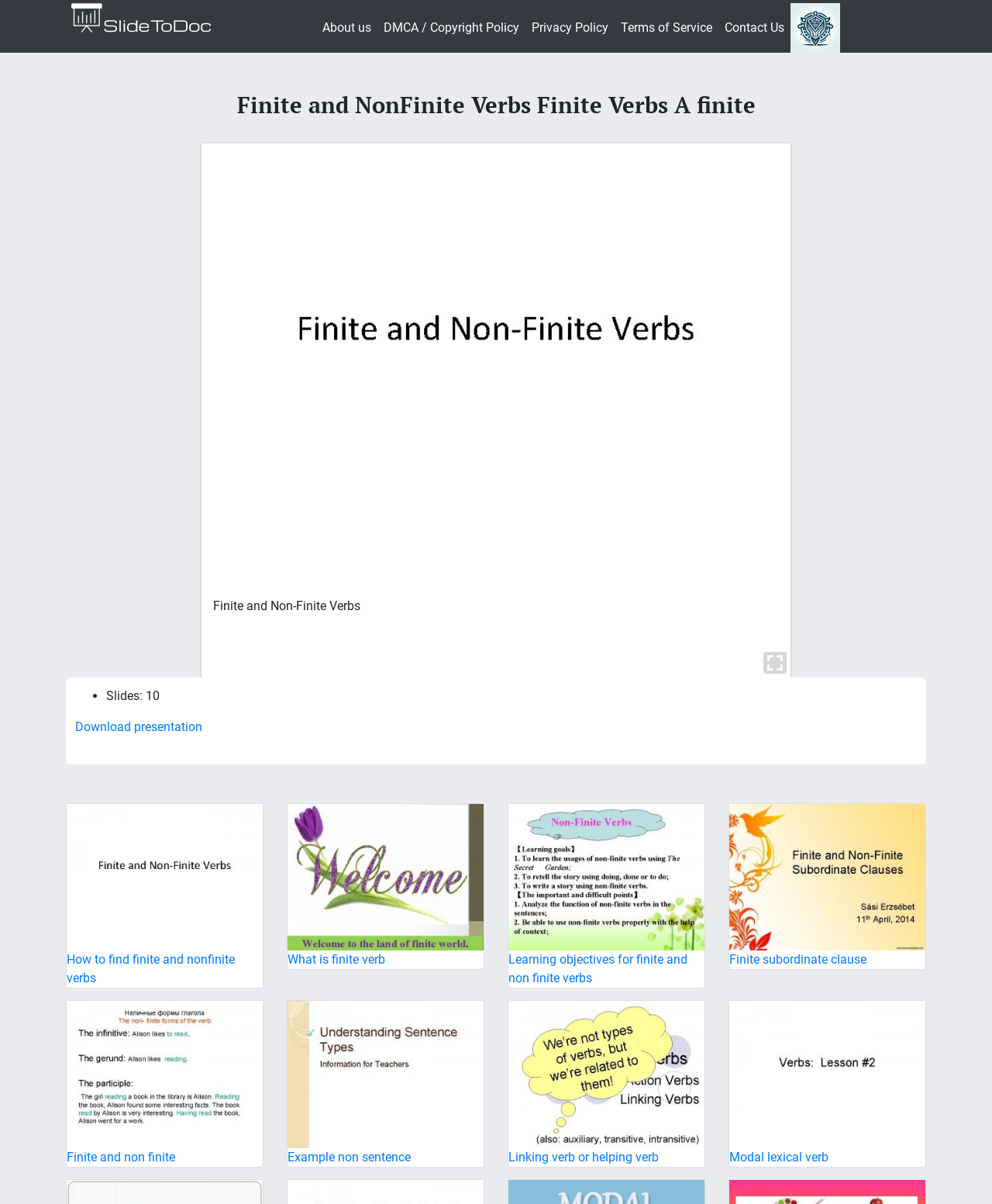Identify and extract the heading text of the webpage.

Finite and NonFinite Verbs Finite Verbs A finite